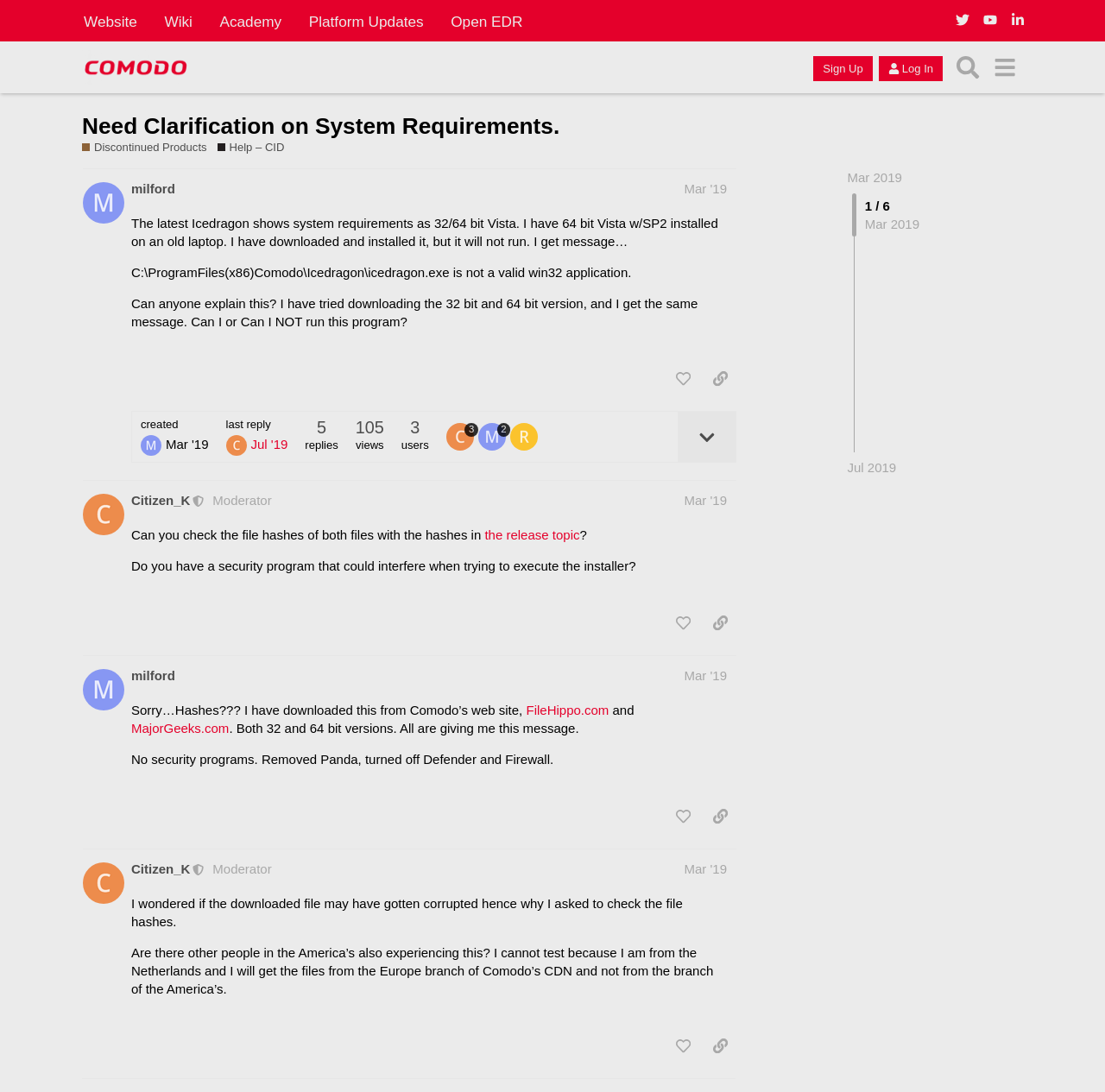Identify the bounding box coordinates for the element that needs to be clicked to fulfill this instruction: "Search for something". Provide the coordinates in the format of four float numbers between 0 and 1: [left, top, right, bottom].

[0.859, 0.045, 0.892, 0.079]